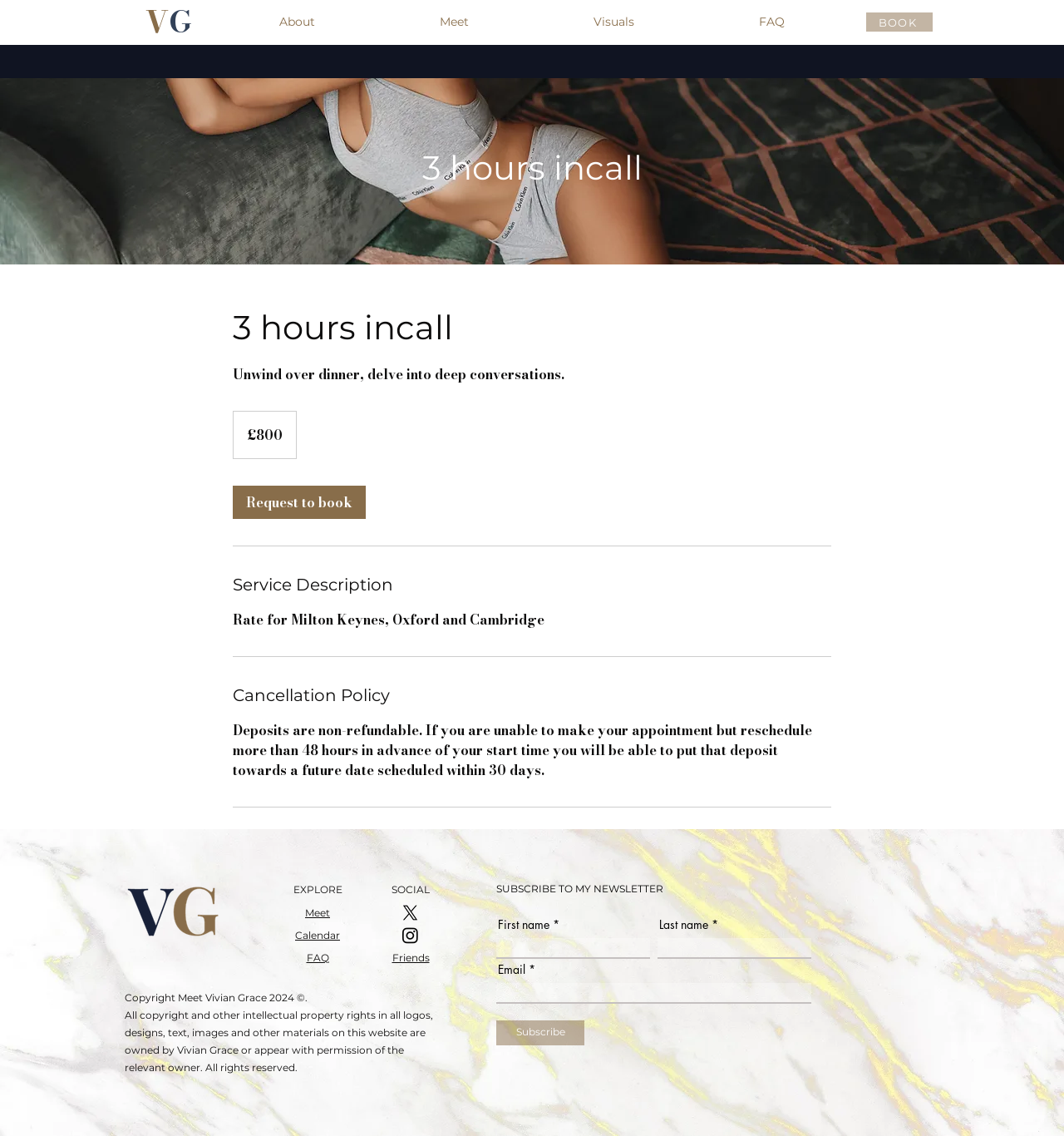Determine the bounding box coordinates for the HTML element described here: "name="last-name" placeholder=""".

[0.618, 0.826, 0.762, 0.844]